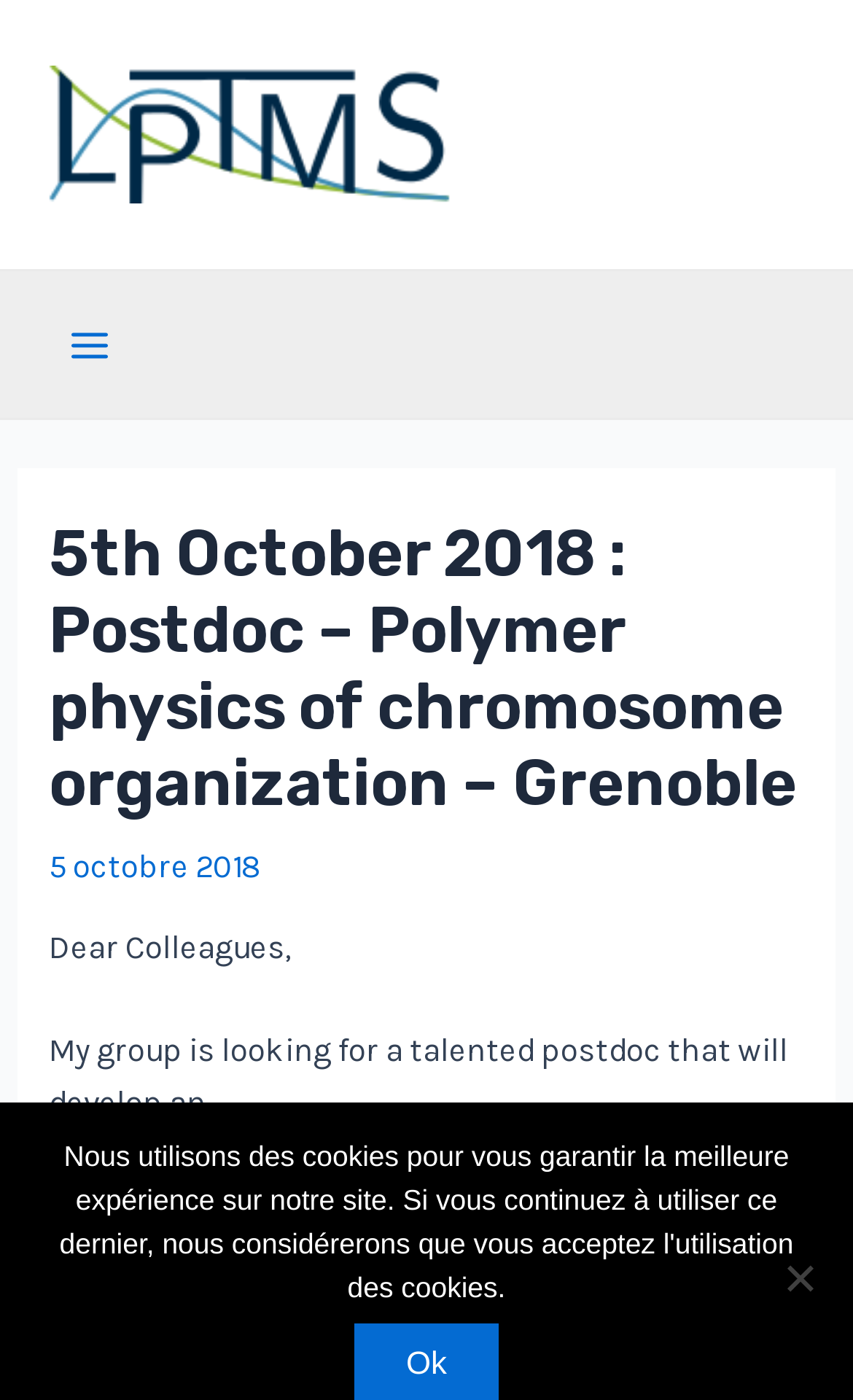Answer the question with a brief word or phrase:
What is the date mentioned on the webpage?

5 octobre 2018